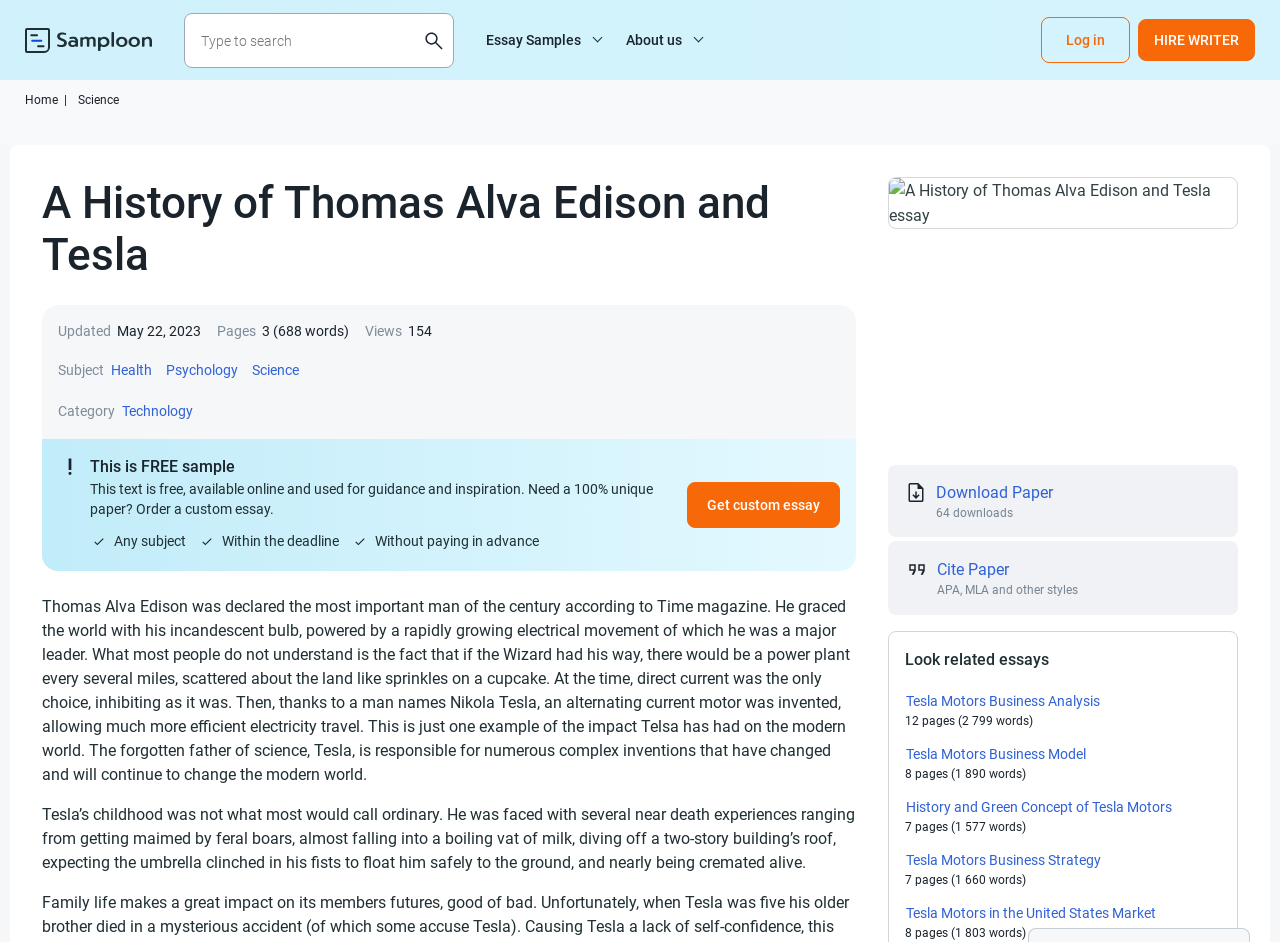What is the deadline for getting a custom essay?
Use the screenshot to answer the question with a single word or phrase.

Within the deadline